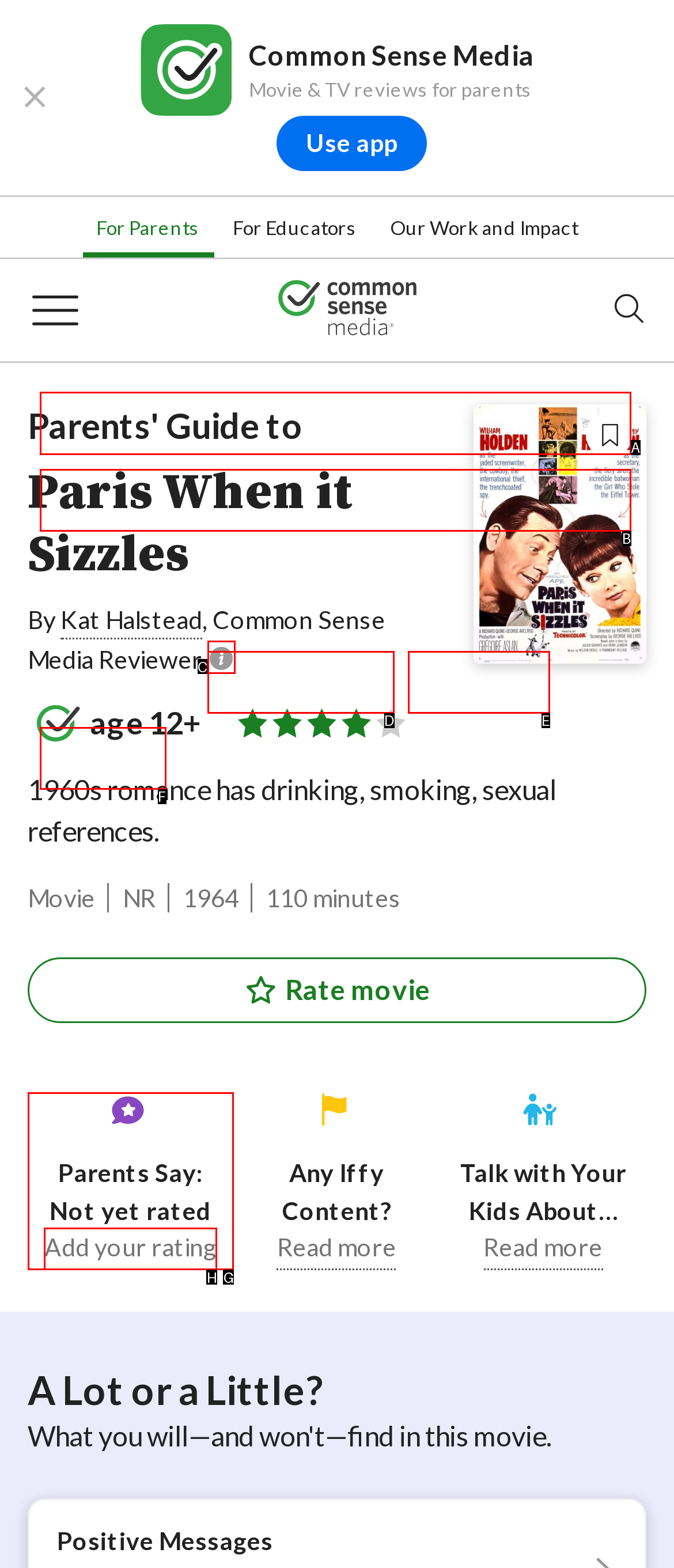Choose the HTML element you need to click to achieve the following task: Open Marco Bitran's profile
Respond with the letter of the selected option from the given choices directly.

None